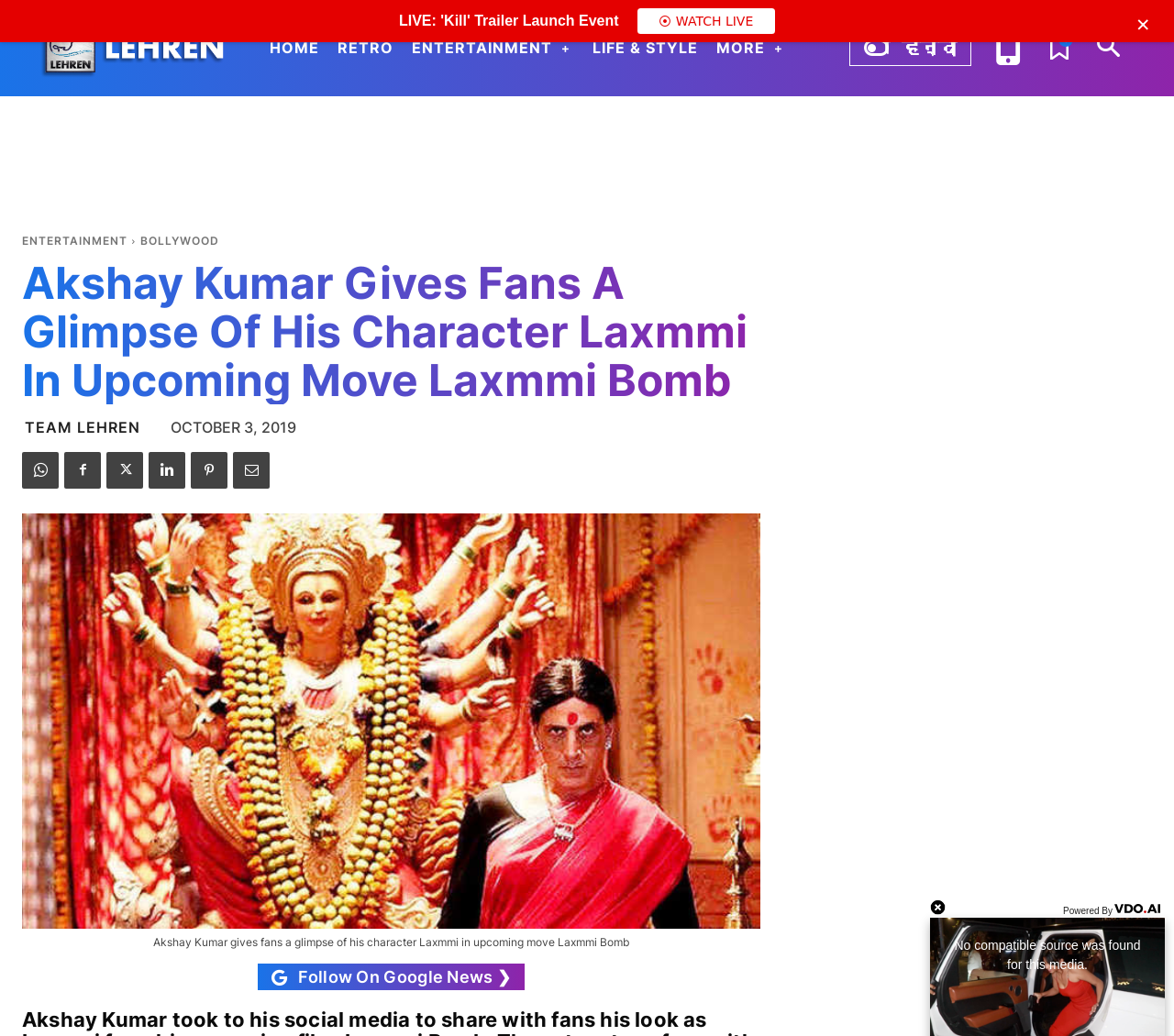Find the bounding box of the UI element described as follows: "Team Lehren".

[0.021, 0.404, 0.12, 0.421]